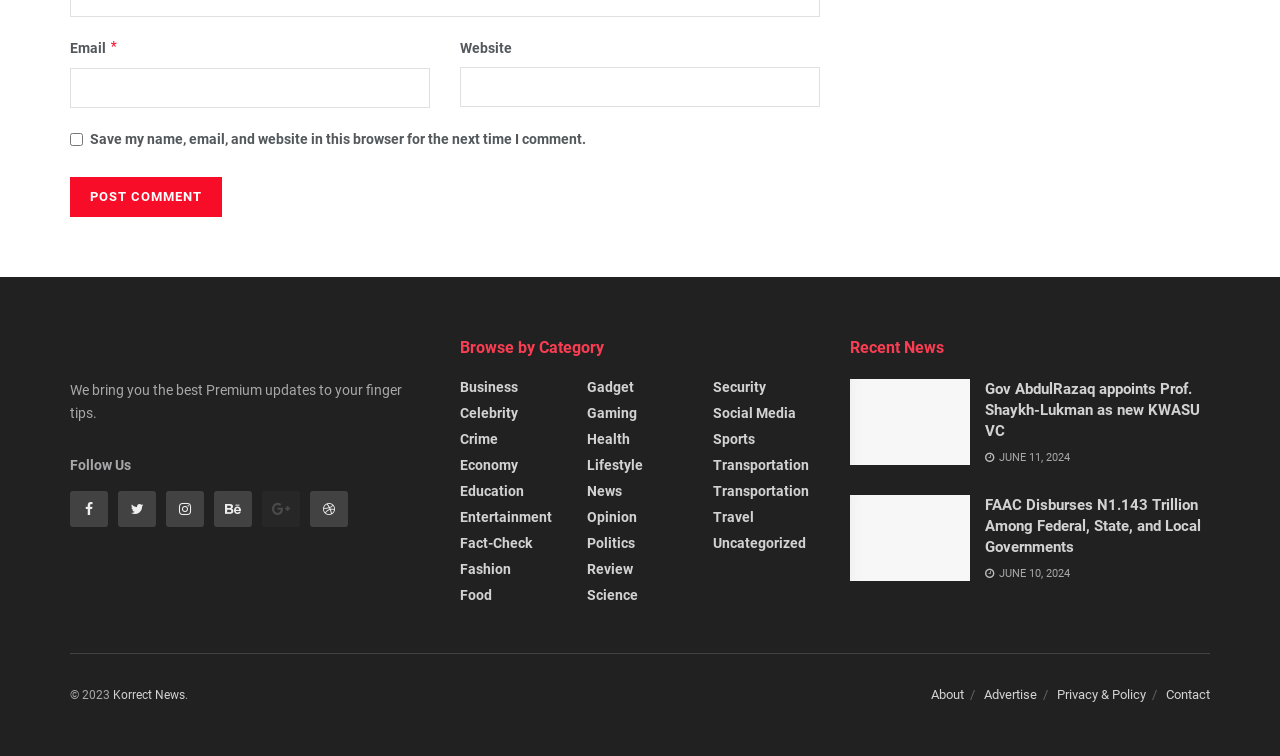Please identify the bounding box coordinates of the element I should click to complete this instruction: 'Read about Isle Paddle Boards'. The coordinates should be given as four float numbers between 0 and 1, like this: [left, top, right, bottom].

None